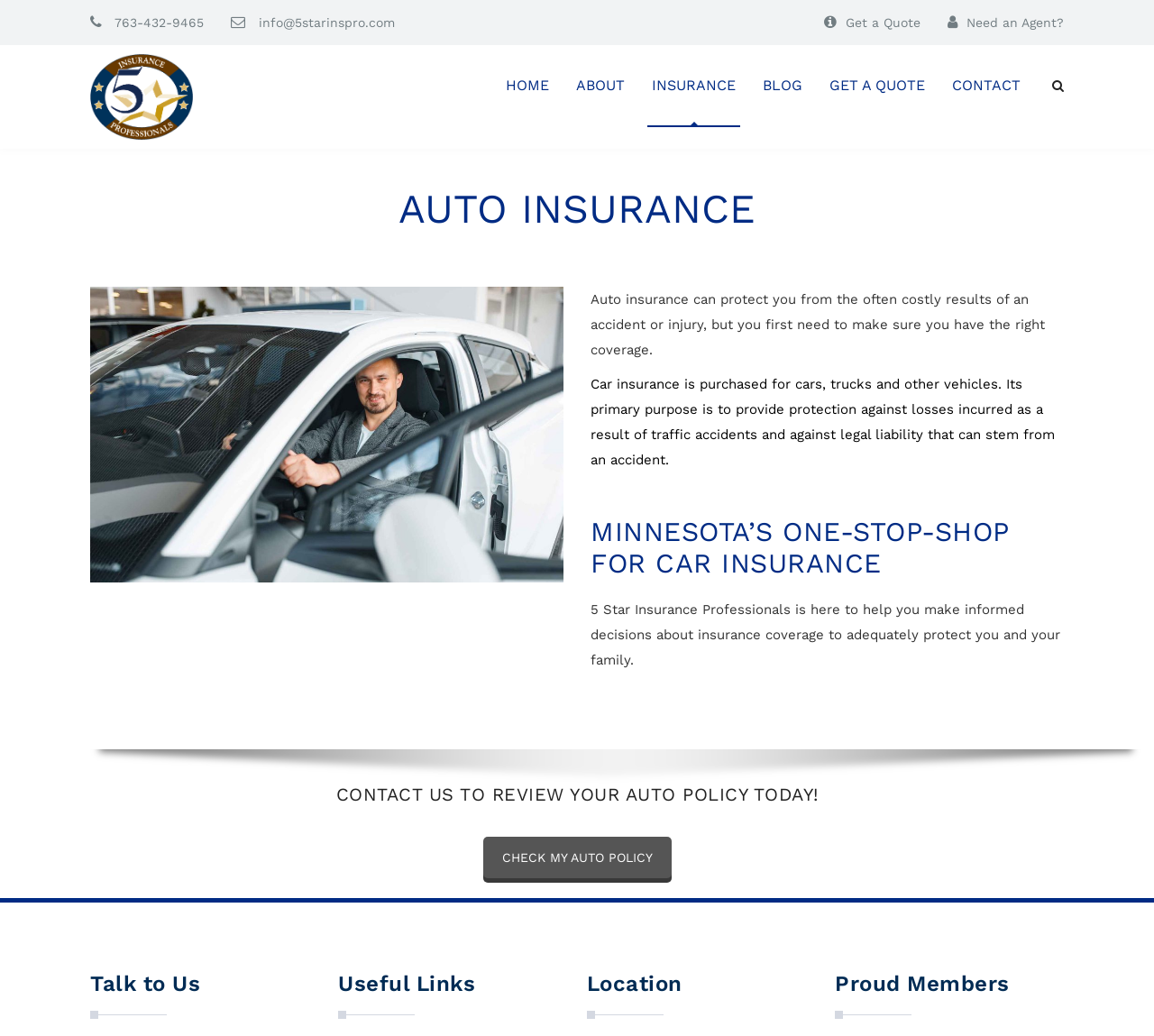Find the bounding box coordinates of the clickable area required to complete the following action: "Check my auto policy".

[0.418, 0.808, 0.582, 0.848]